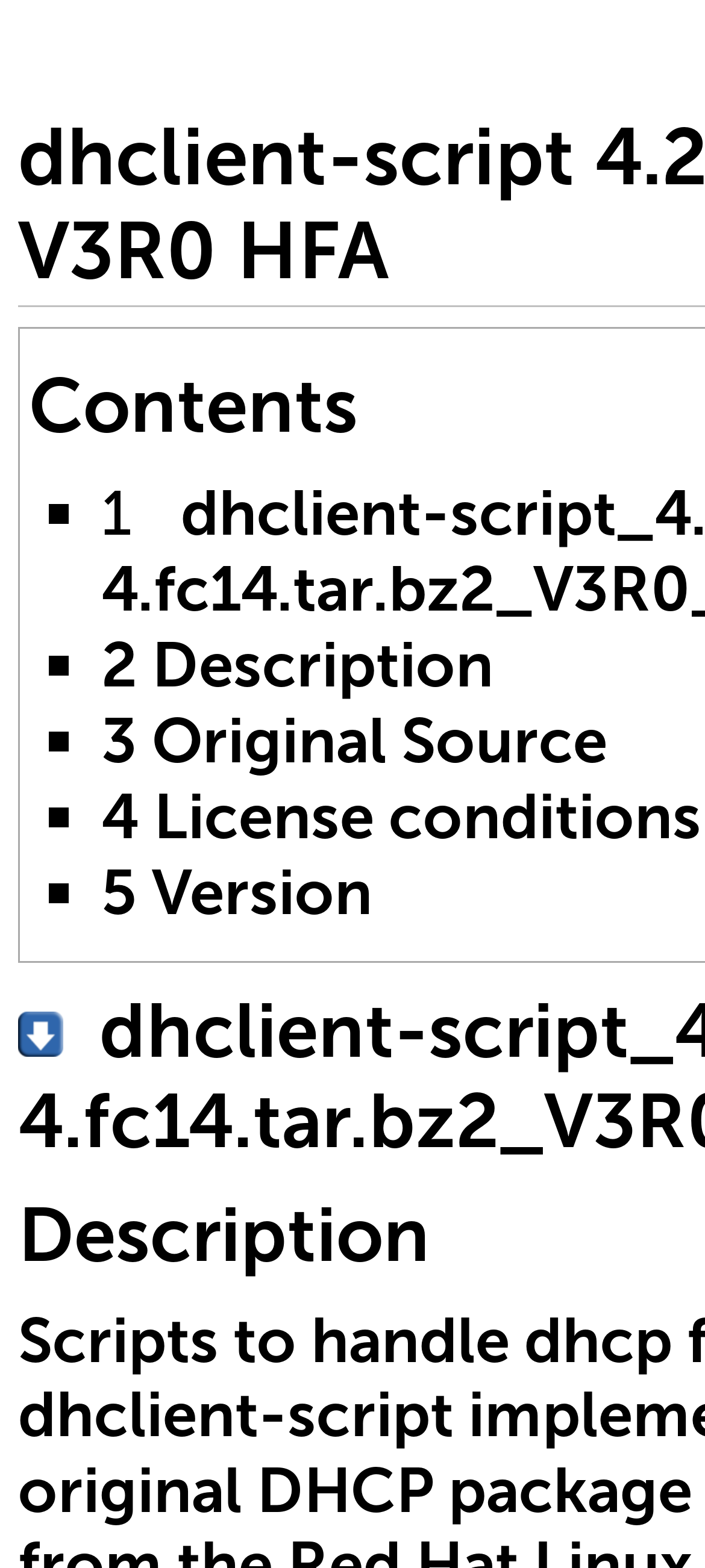What is the second item in the list?
Using the screenshot, give a one-word or short phrase answer.

2 Description